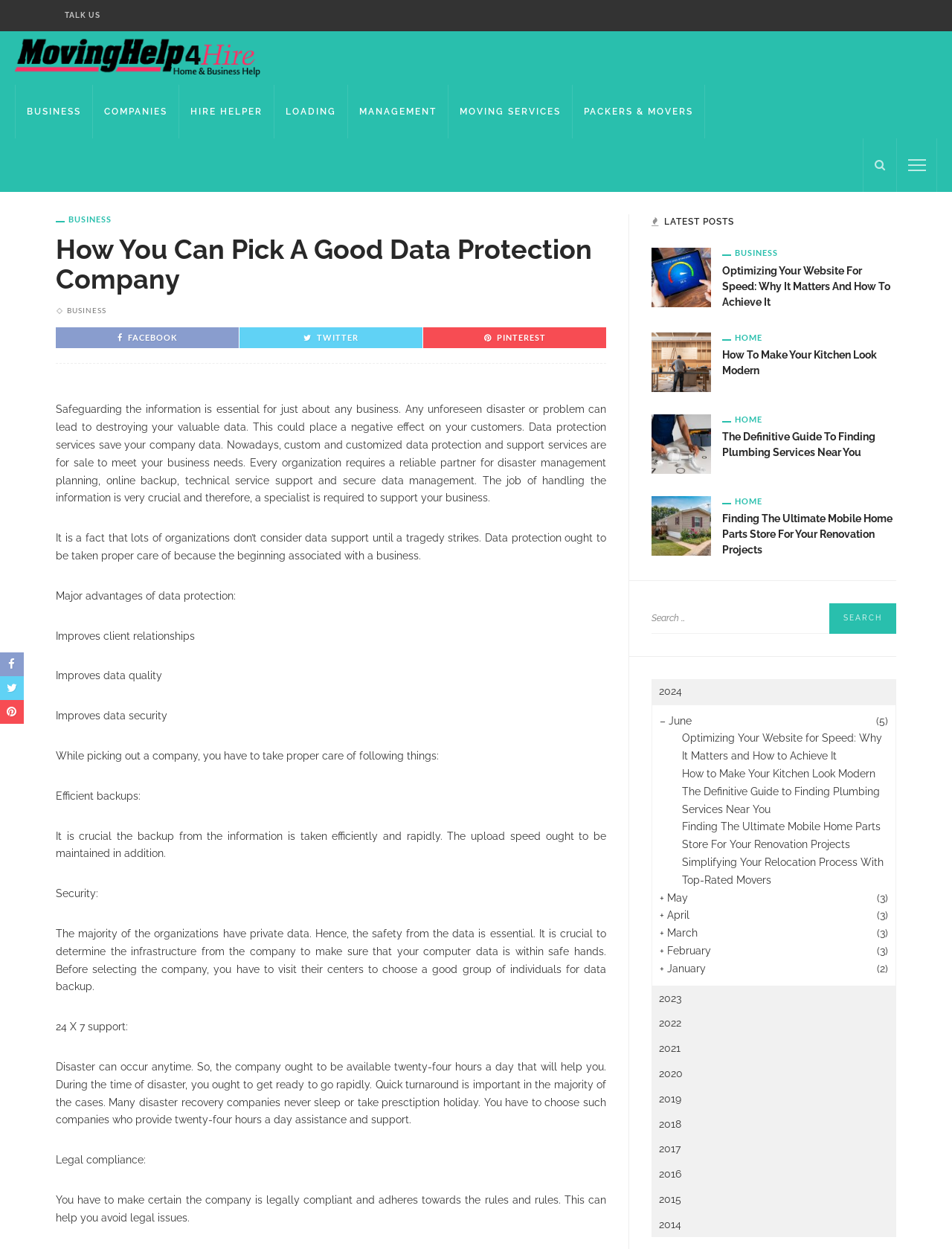Determine the webpage's heading and output its text content.

How You Can Pick A Good Data Protection Company